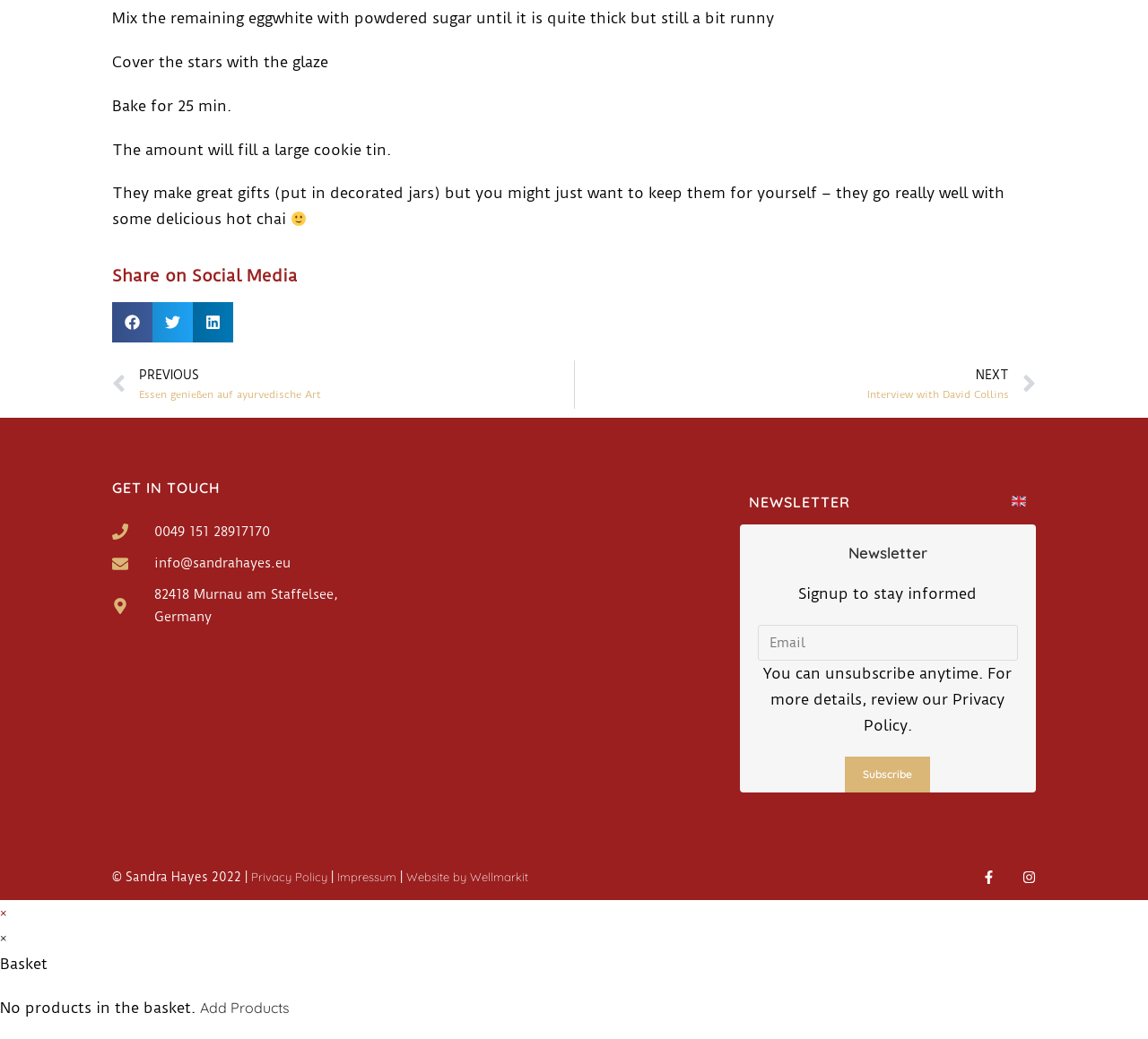Please locate the clickable area by providing the bounding box coordinates to follow this instruction: "Add products to the basket".

[0.174, 0.961, 0.252, 0.978]